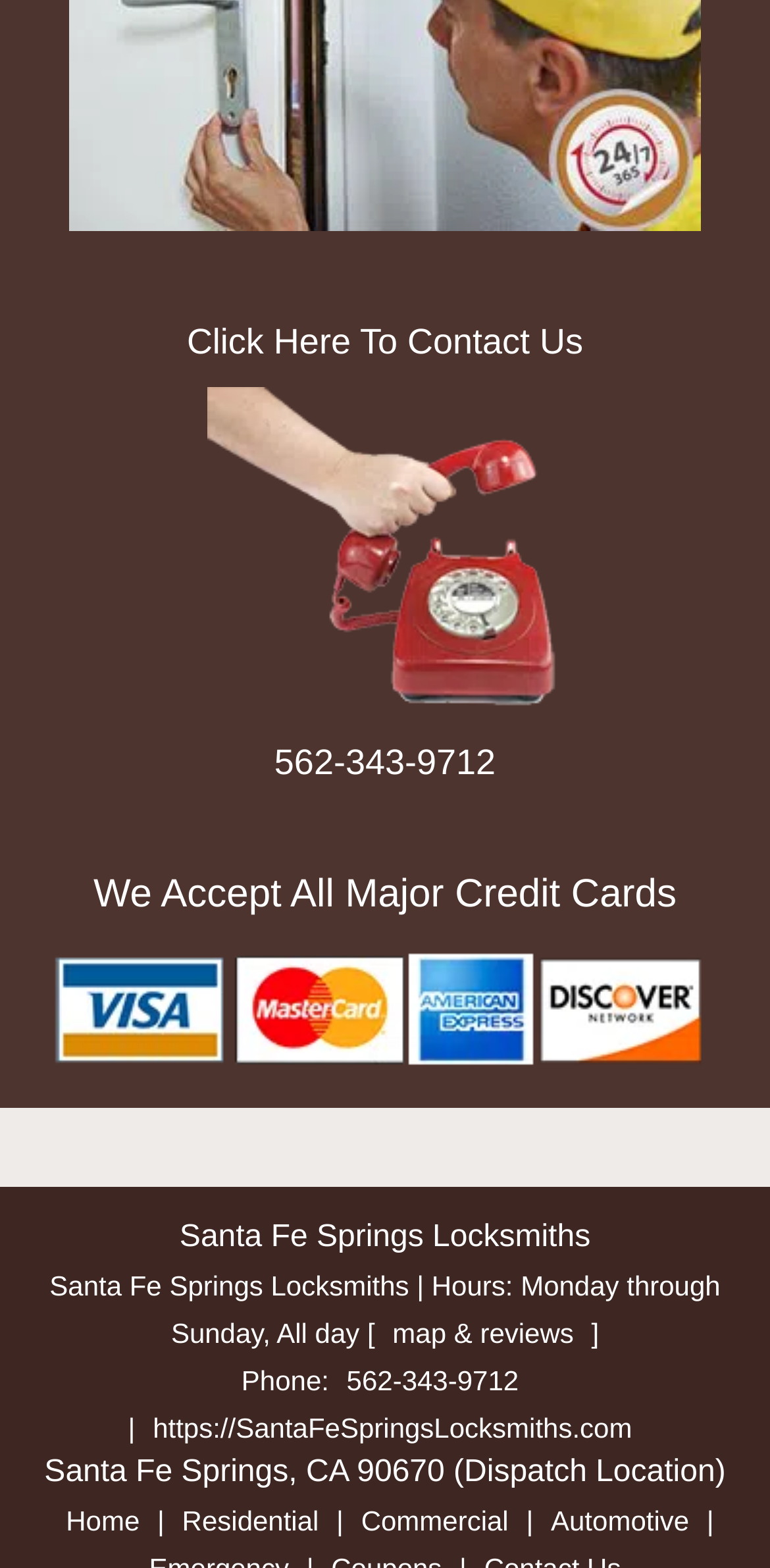Carefully examine the image and provide an in-depth answer to the question: What is the website of Santa Fe Springs Locksmiths?

I found the website by looking at the link element with the text 'https://SantaFeSpringsLocksmiths.com' which is located below the 'Phone:' label on the webpage.